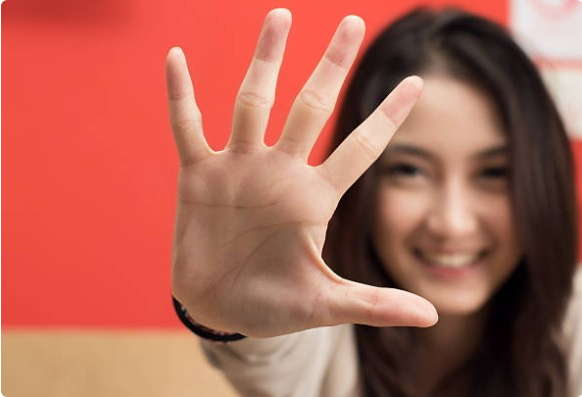Is the woman standing or seated?
Answer the question with a detailed explanation, including all necessary information.

The caption explicitly states that the woman is seated in a well-lit environment, possibly indoors.